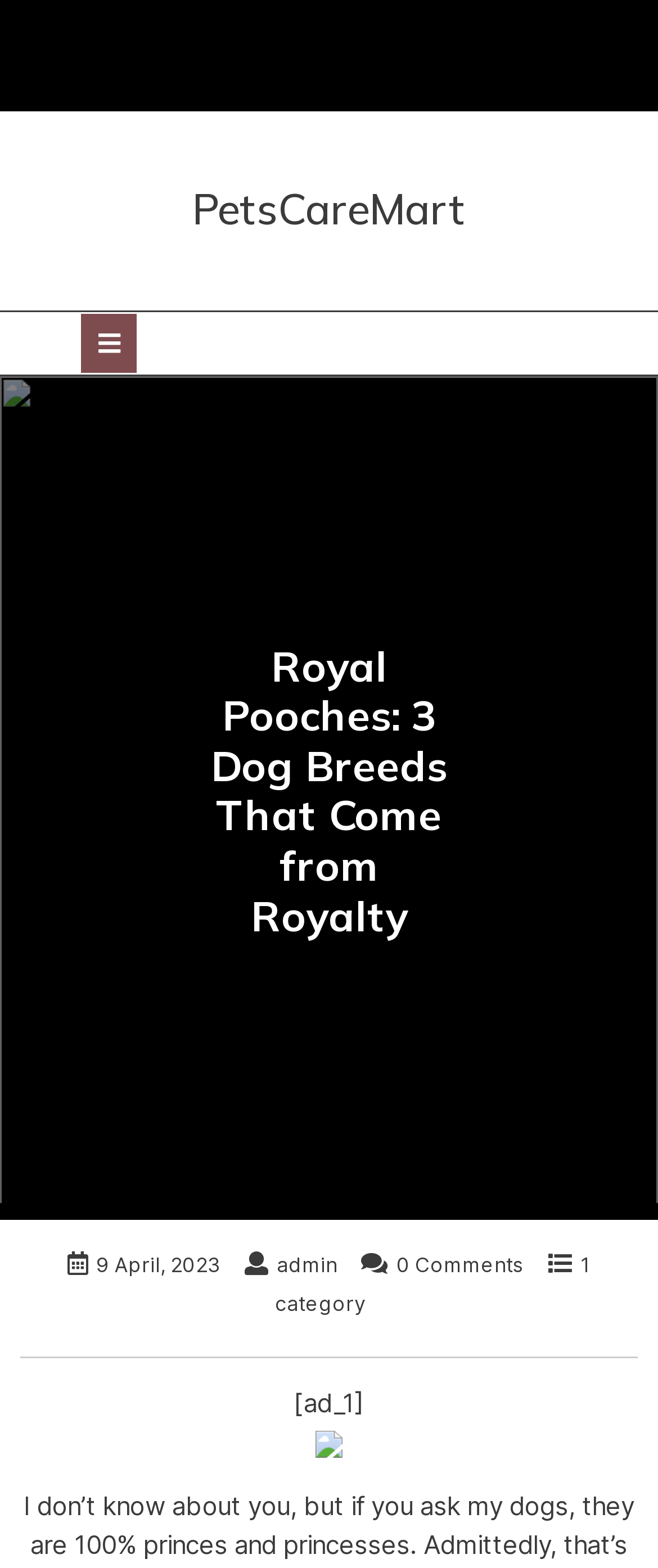Based on the element description PetsCareMart, identify the bounding box coordinates for the UI element. The coordinates should be in the format (top-left x, top-left y, bottom-right x, bottom-right y) and within the 0 to 1 range.

[0.29, 0.115, 0.71, 0.15]